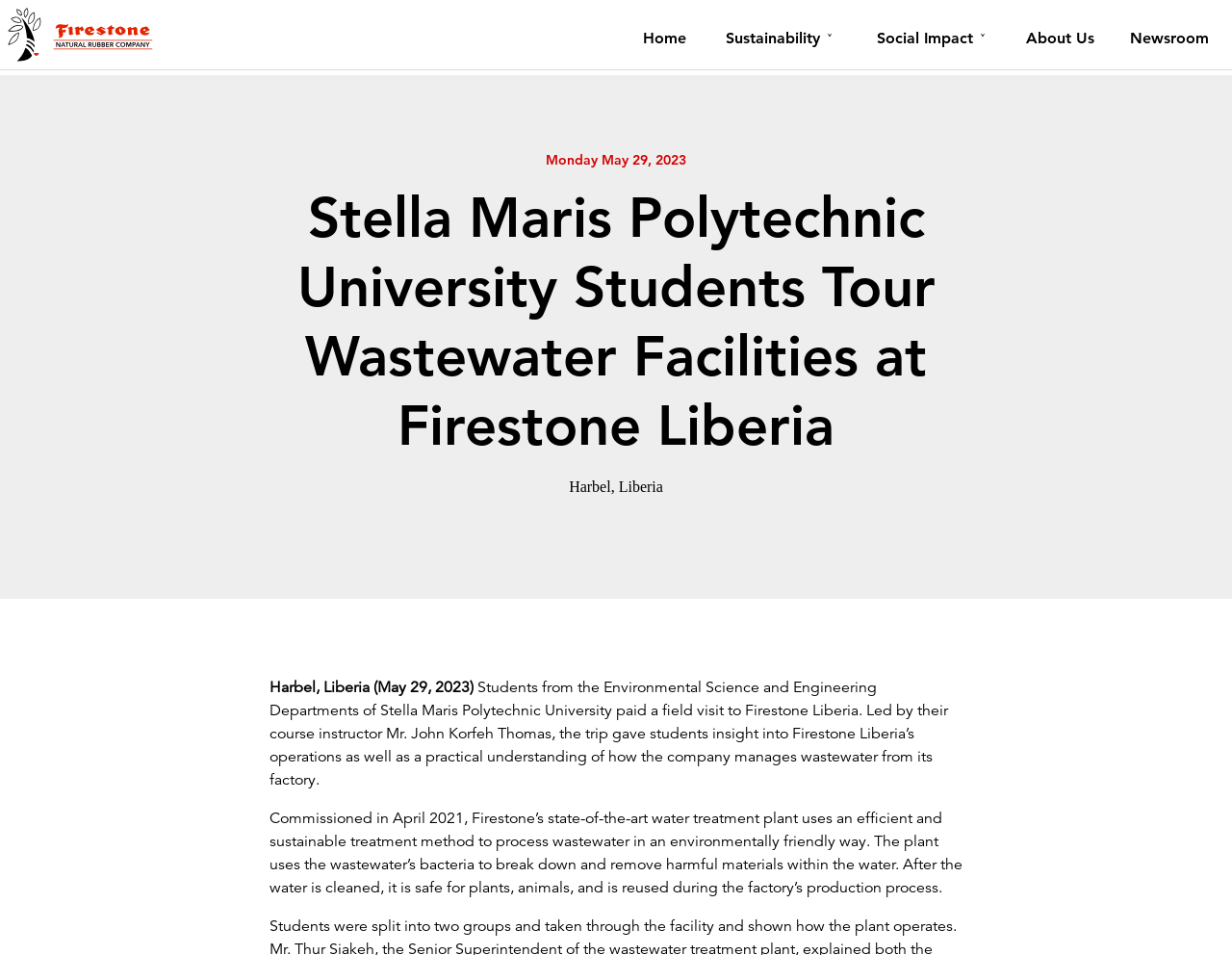What is the outcome of the water treatment process?
Based on the image, give a concise answer in the form of a single word or short phrase.

Clean water